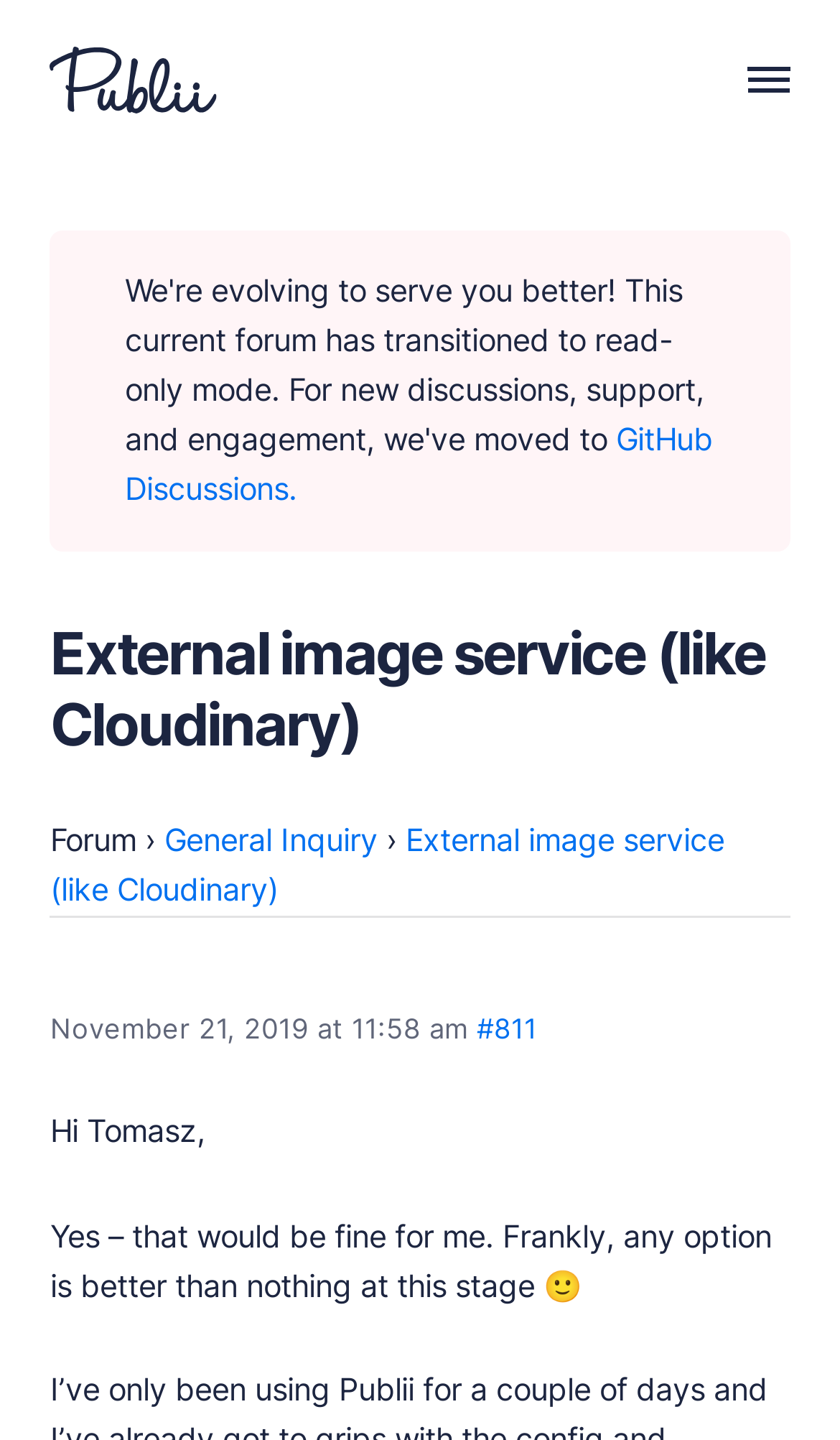Utilize the information from the image to answer the question in detail:
What is the name of the forum?

I determined the answer by looking at the link element with the text 'Publii Logo' and its adjacent link element with the text 'Forum', which suggests that the forum is named Publii Forum.